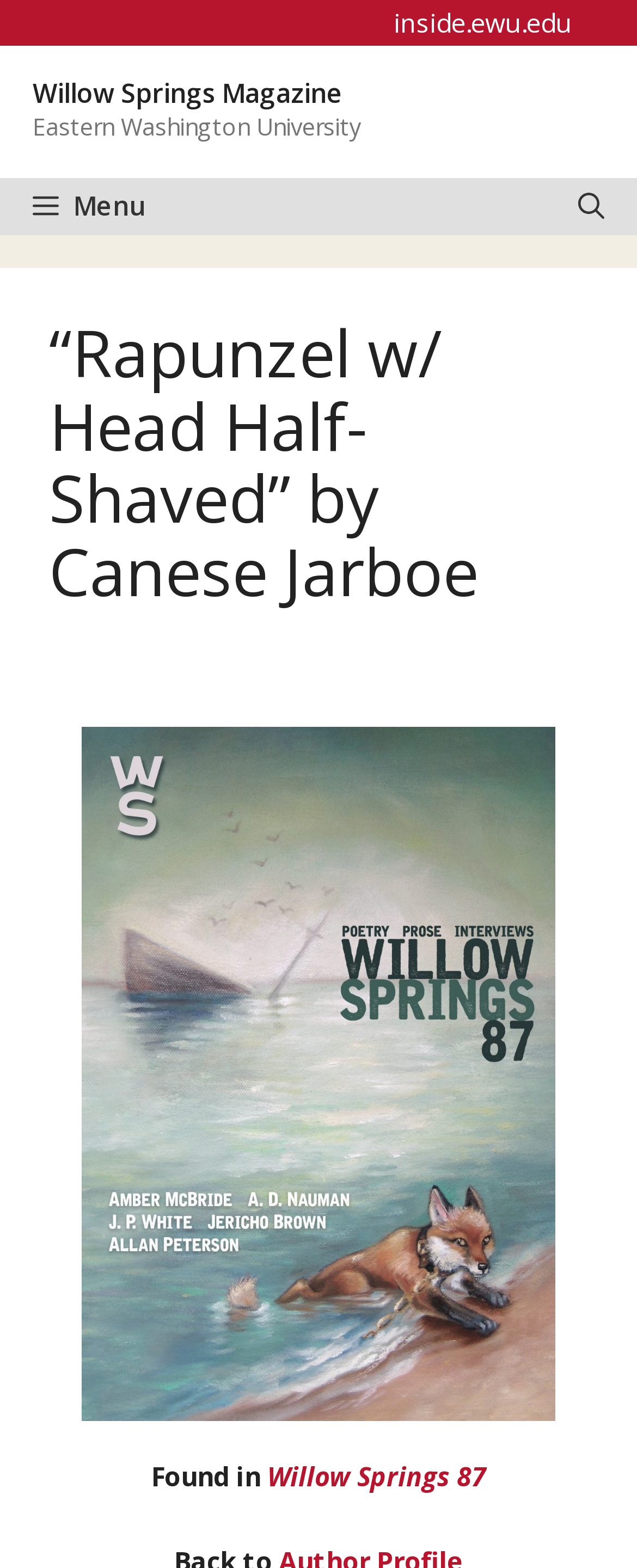Examine the screenshot and answer the question in as much detail as possible: What is the name of the author of the article?

The name of the author of the article can be found in the content section of the webpage, where it is written as '“Rapunzel w/ Head Half-Shaved” by Canese Jarboe'.